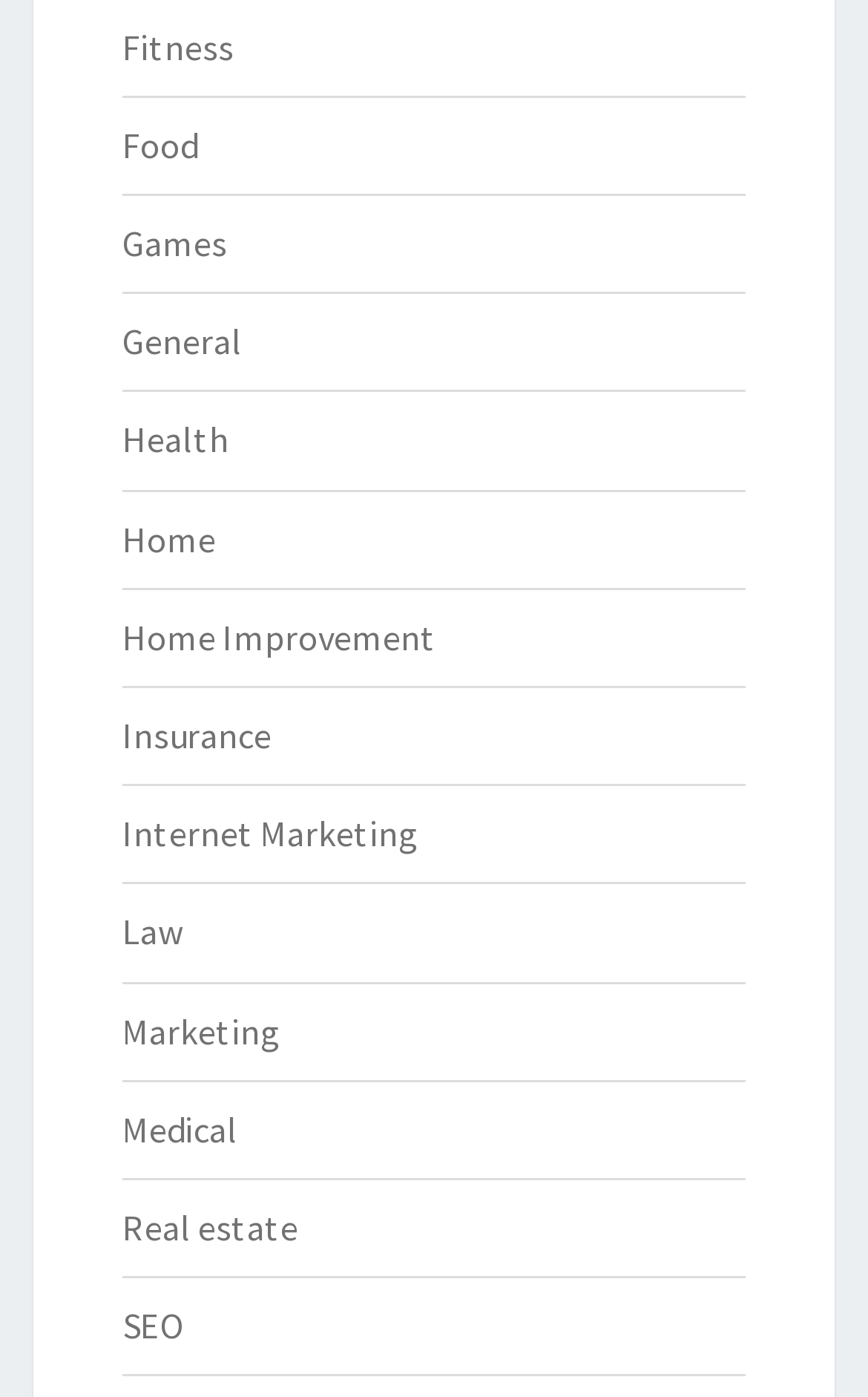Give a one-word or short phrase answer to the question: 
How many categories are available on the webpage?

15